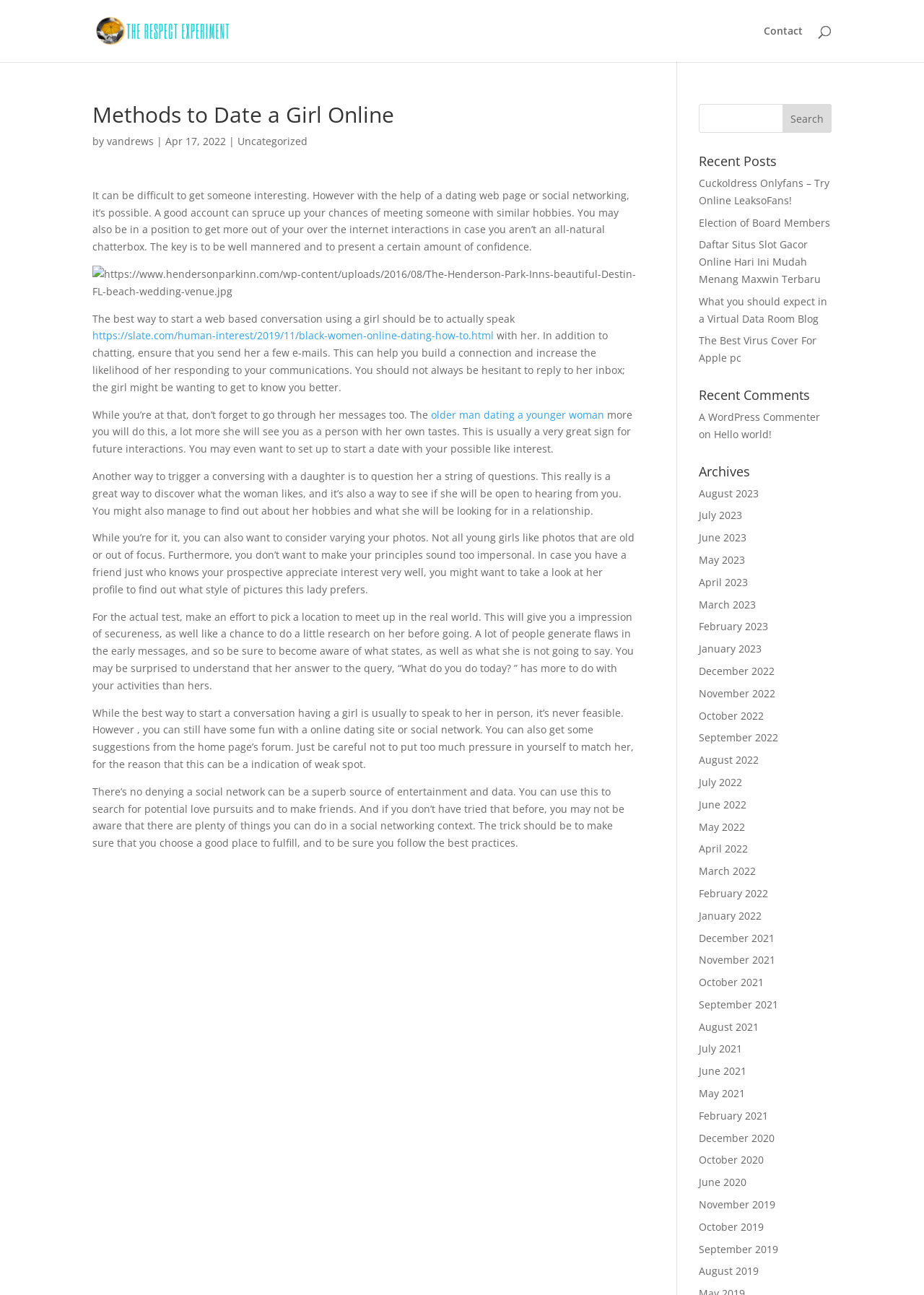Pinpoint the bounding box coordinates of the clickable area needed to execute the instruction: "View archives". The coordinates should be specified as four float numbers between 0 and 1, i.e., [left, top, right, bottom].

[0.756, 0.359, 0.9, 0.374]